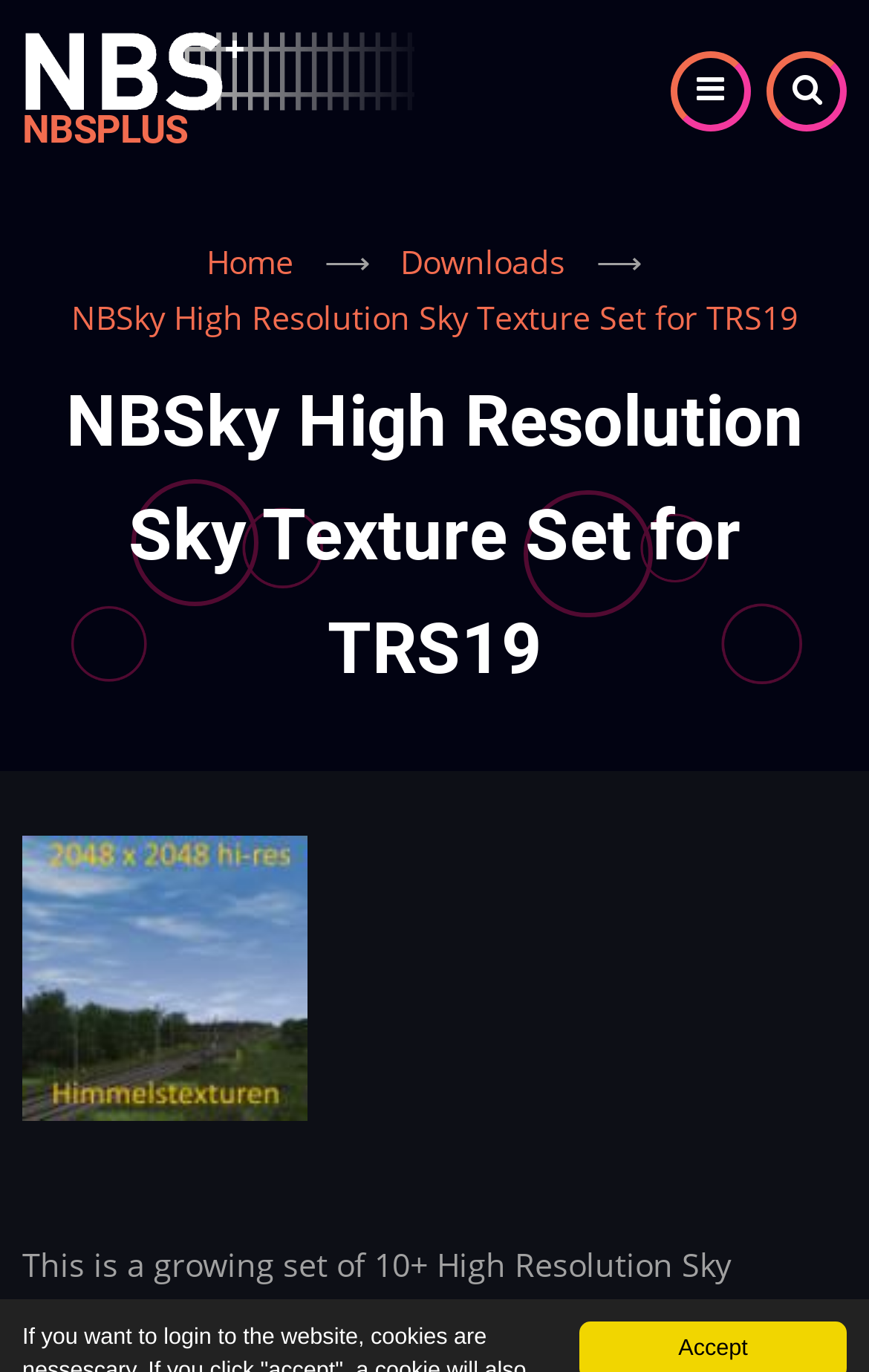How many sky textures are available?
Look at the image and provide a short answer using one word or a phrase.

10+